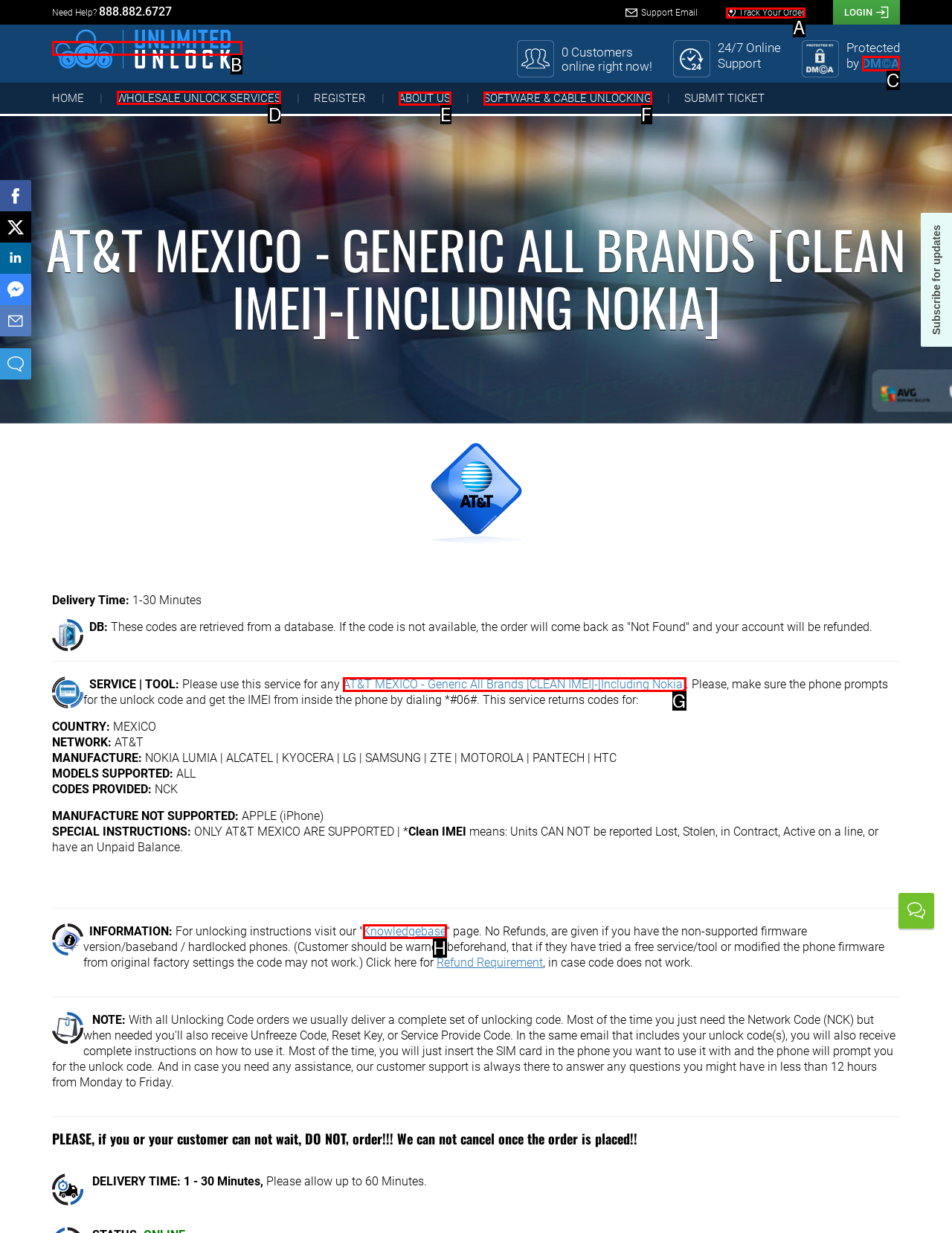Identify the correct letter of the UI element to click for this task: Click on the 'WHOLESALE UNLOCK SERVICES' link
Respond with the letter from the listed options.

D